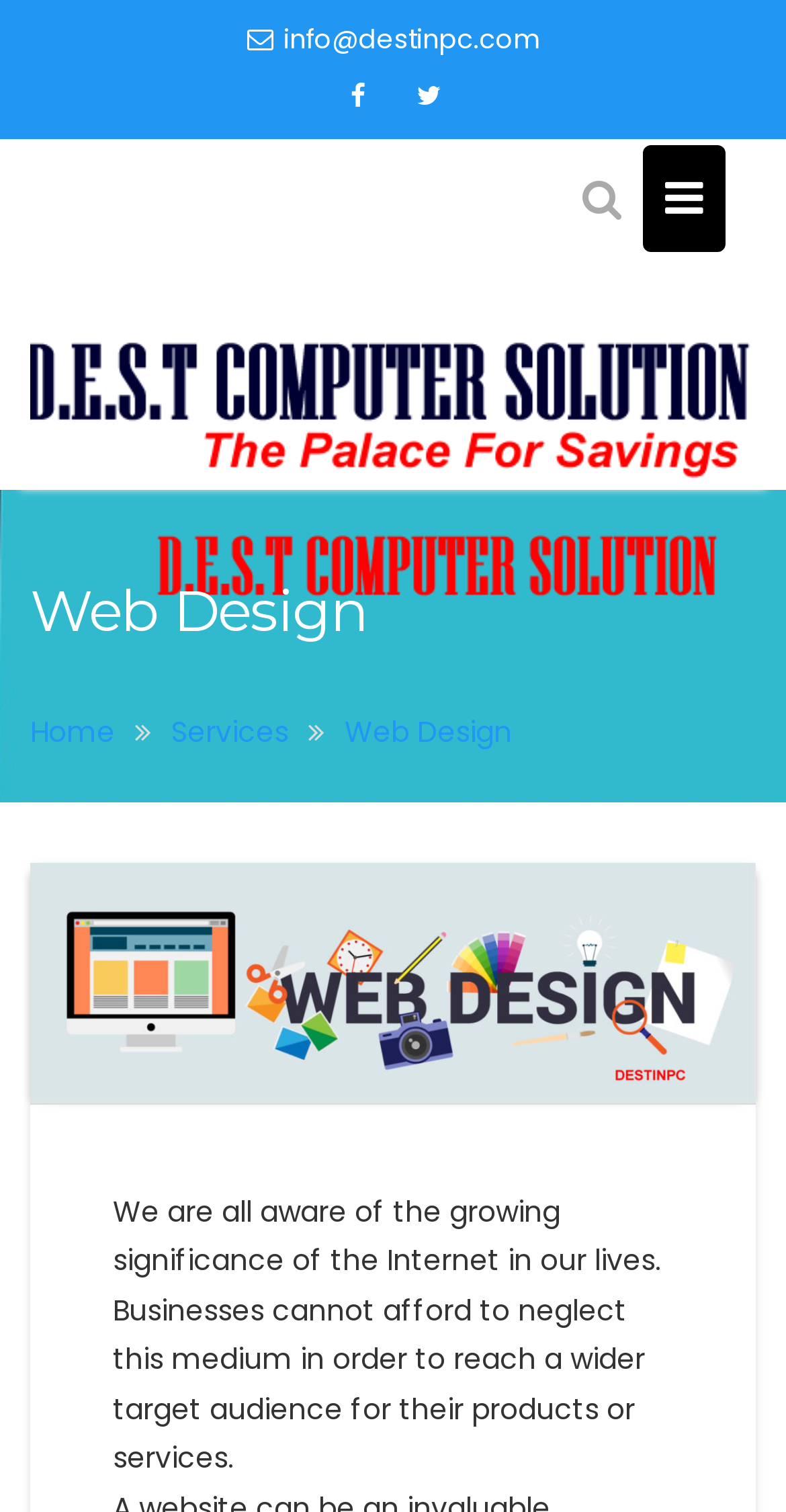Using the information from the screenshot, answer the following question thoroughly:
What is the company name?

The company name can be found in the link element with the text 'D.E.S.T Computer Solution' located at the top of the webpage, and also in the image element with the same text.